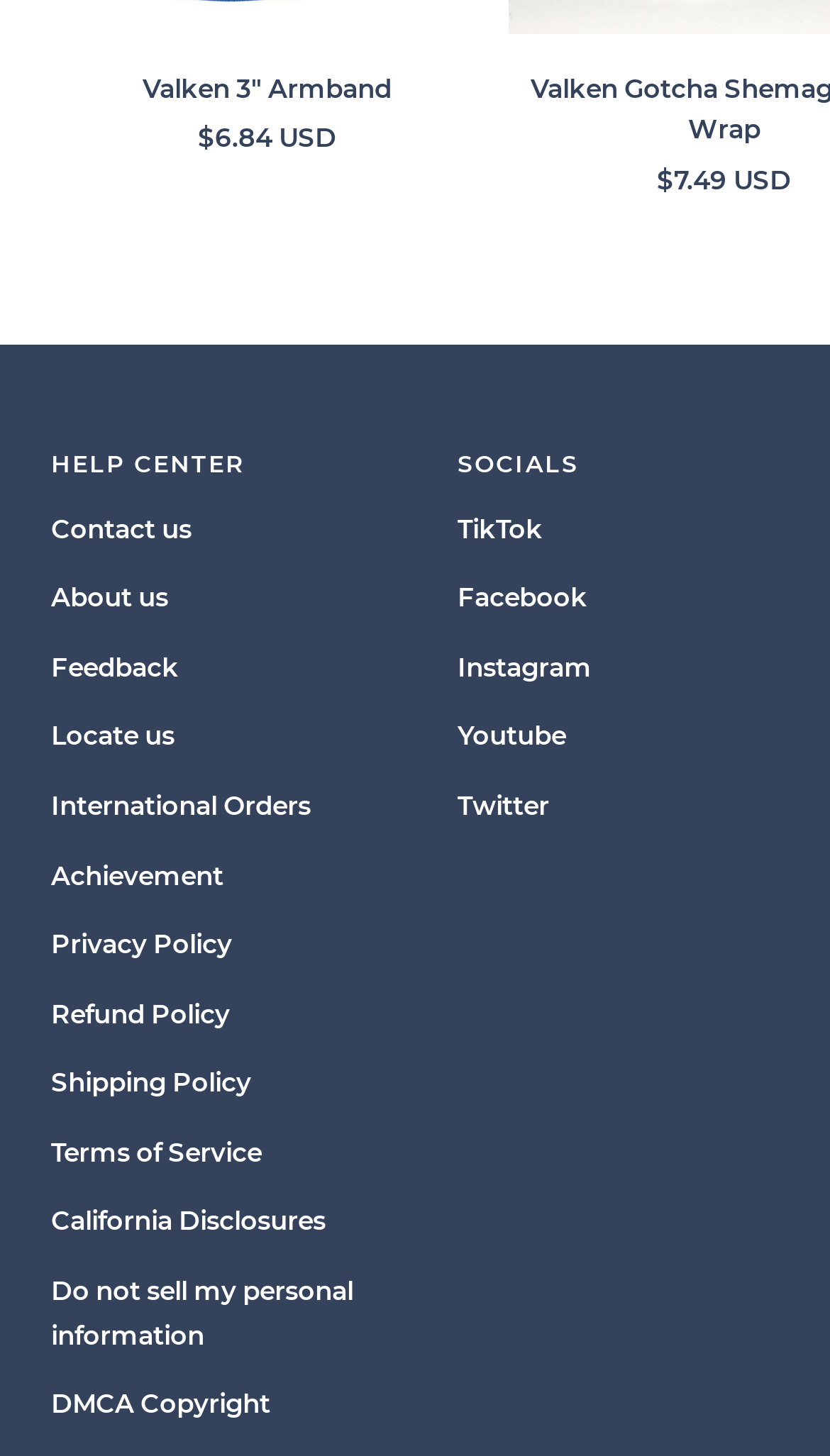Please identify the bounding box coordinates of the region to click in order to complete the task: "Contact us for help". The coordinates must be four float numbers between 0 and 1, specified as [left, top, right, bottom].

[0.062, 0.349, 0.231, 0.379]